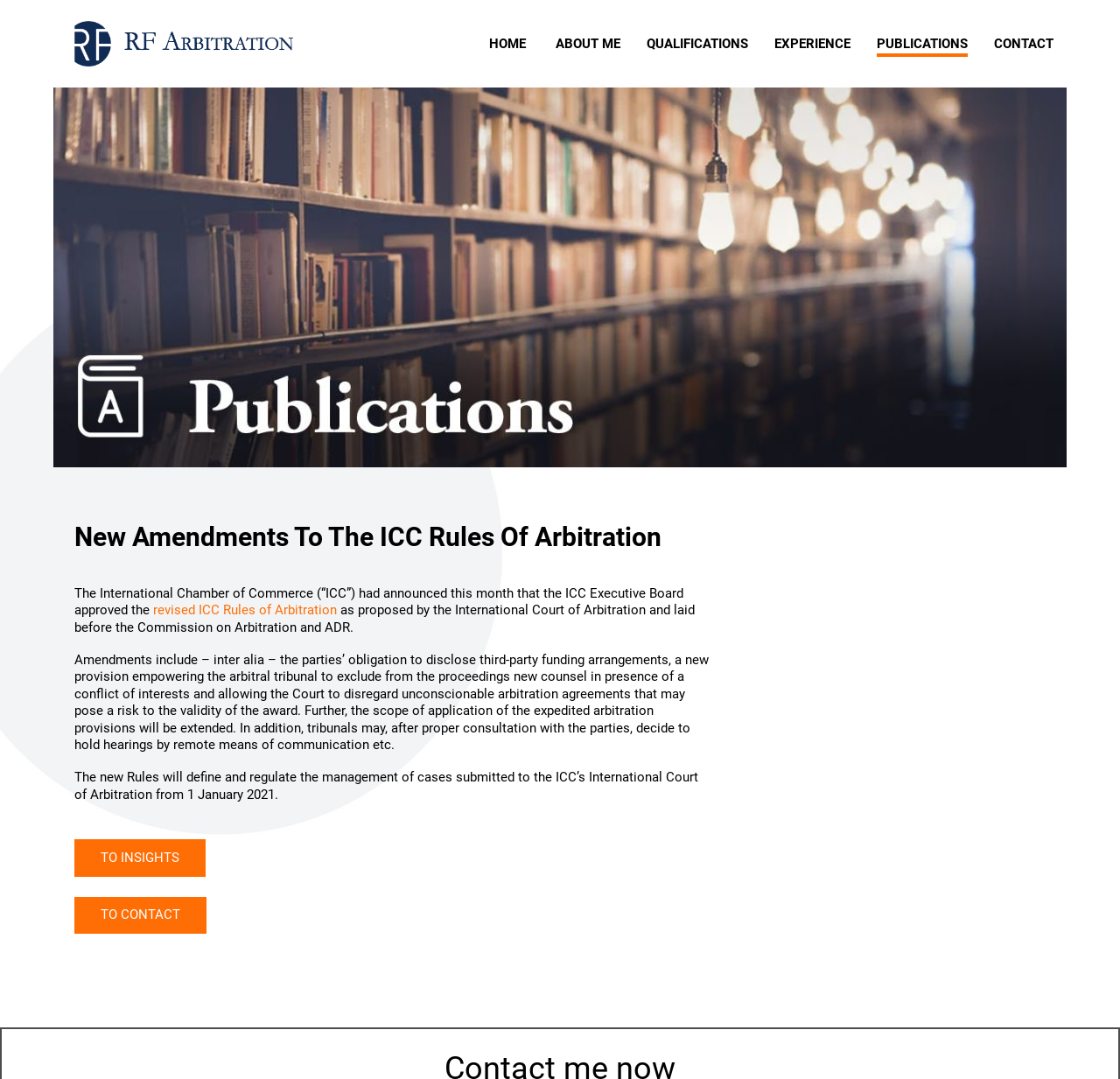How many links are there in the navigation menu?
Utilize the image to construct a detailed and well-explained answer.

I can see that there are six links in the navigation menu: 'HOME', 'ABOUT ME', 'QUALIFICATIONS', 'EXPERIENCE', 'PUBLICATIONS', and 'CONTACT'. These links are arranged horizontally across the top of the webpage.